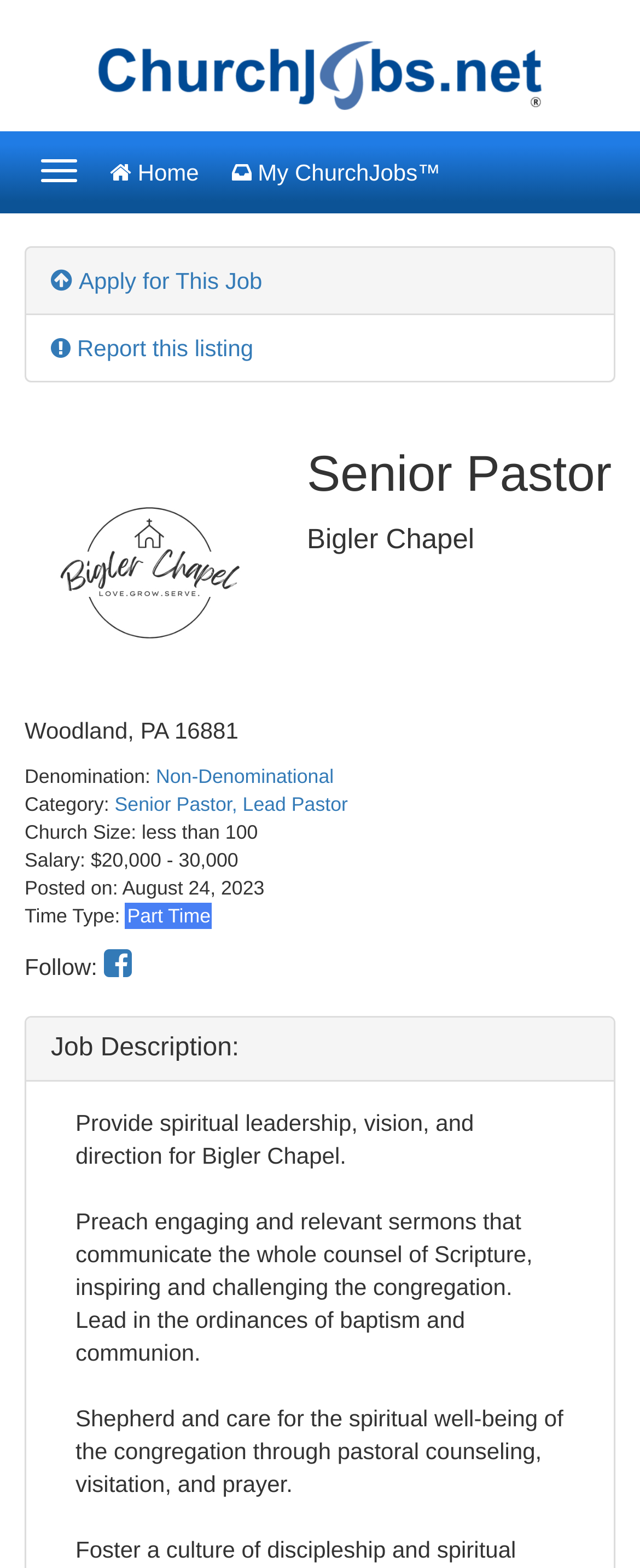What is the main responsibility of the job?
Refer to the image and offer an in-depth and detailed answer to the question.

The main responsibility of the job can be found in the StaticText element 'Provide spiritual leadership, vision, and direction for Bigler Chapel.' with bounding box coordinates [0.118, 0.707, 0.741, 0.745], which is a child element of the heading element 'Job Description:' with bounding box coordinates [0.079, 0.659, 0.921, 0.678].